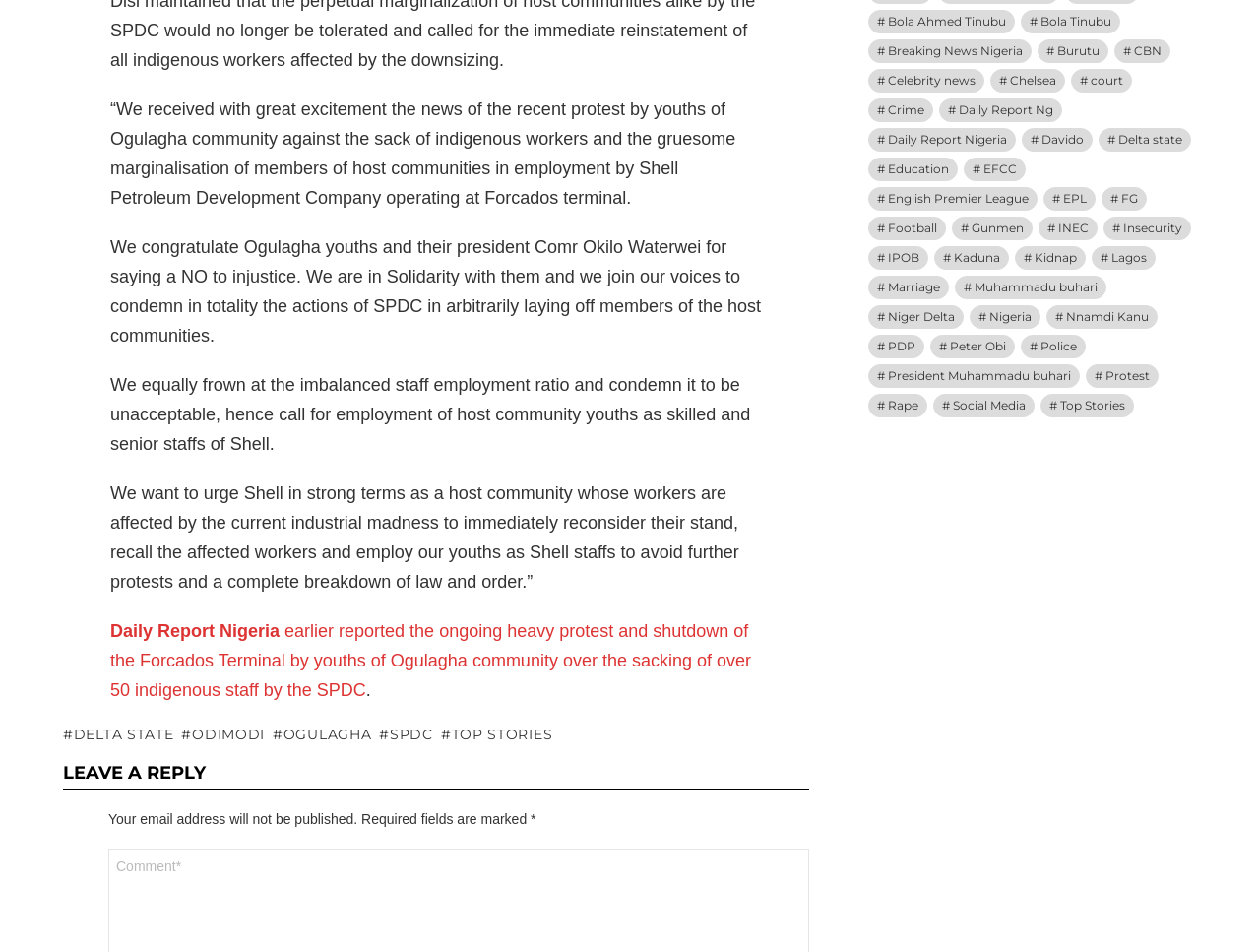Please determine the bounding box coordinates for the element that should be clicked to follow these instructions: "Click on 'Delta state'".

[0.872, 0.135, 0.945, 0.159]